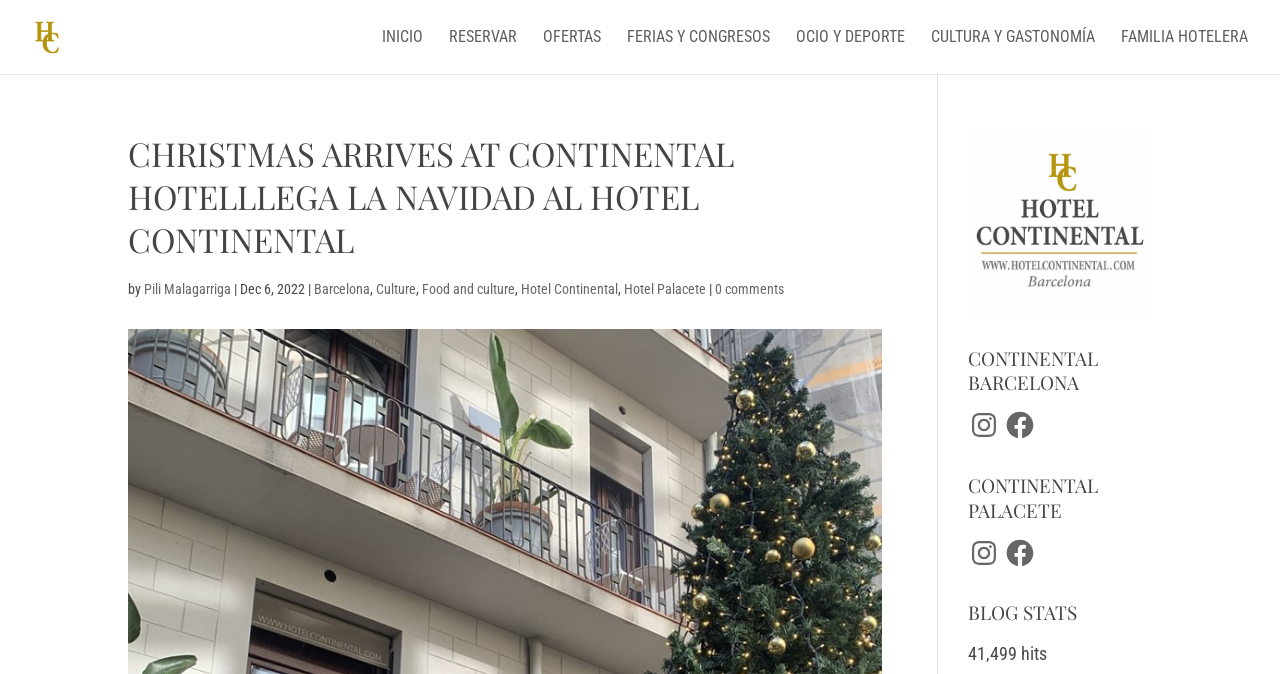Using the information in the image, could you please answer the following question in detail:
What is the date mentioned in the article?

I found the date 'Dec 6, 2022' in the article, which is mentioned alongside the author's name and other metadata.